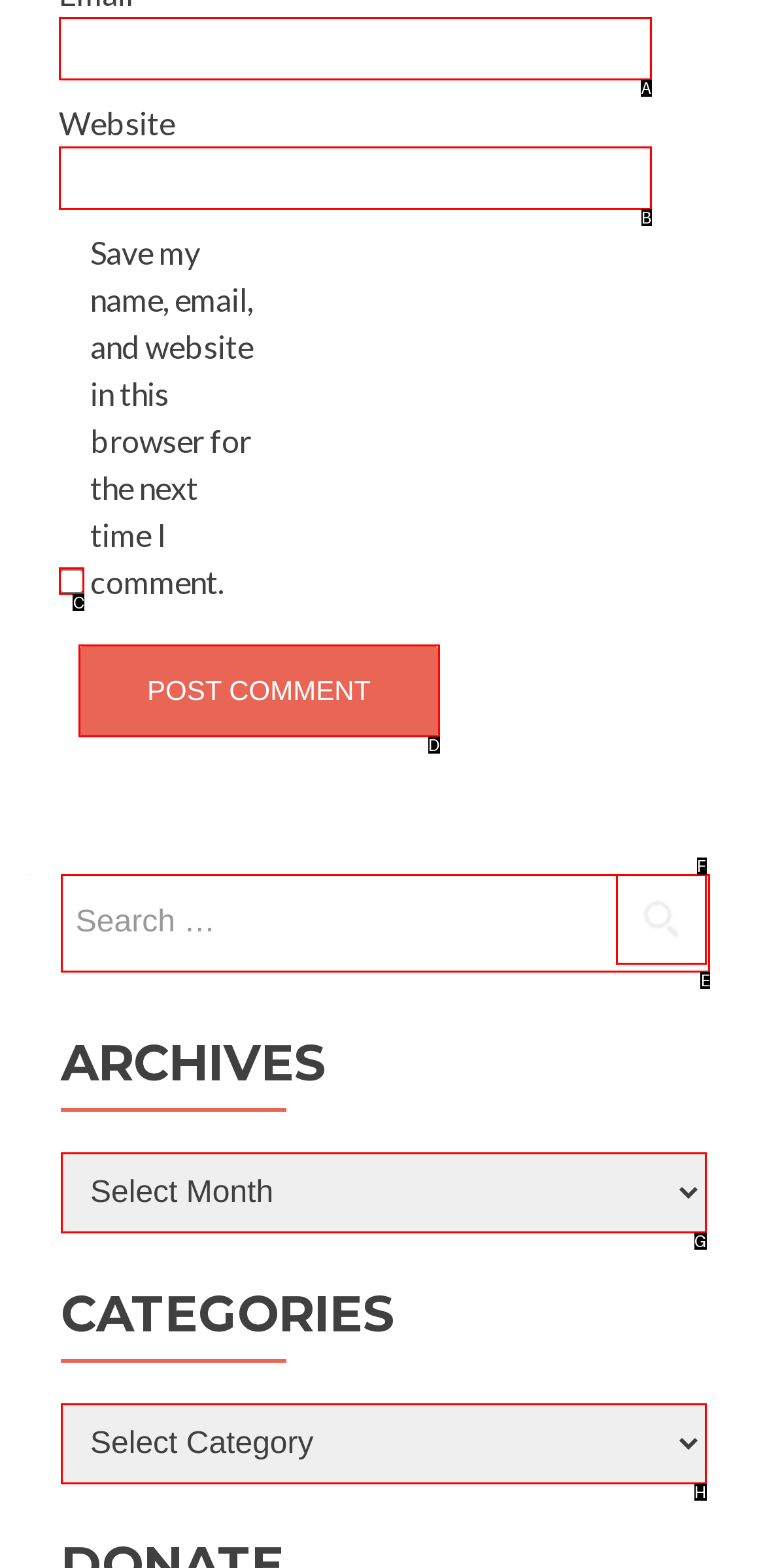Tell me which one HTML element I should click to complete the following task: Log on to the forum Answer with the option's letter from the given choices directly.

None